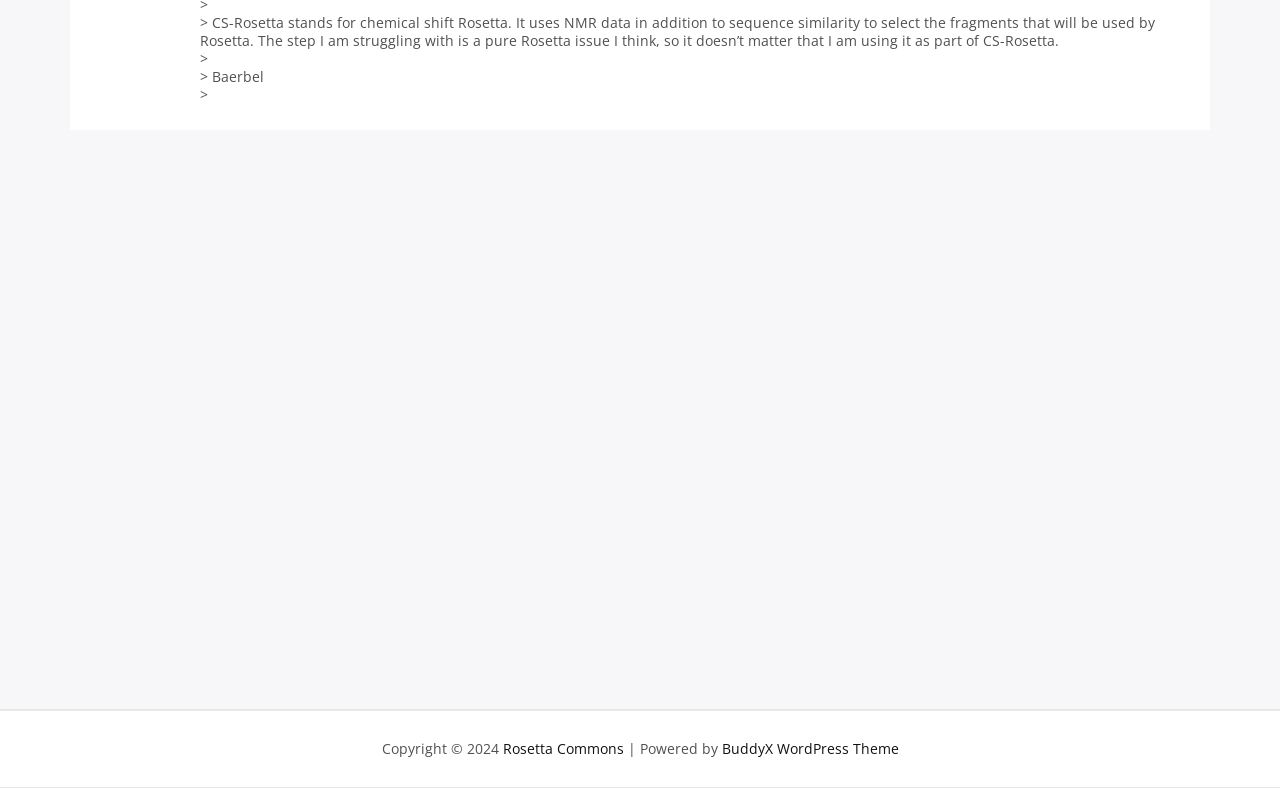Predict the bounding box coordinates of the UI element that matches this description: "BuddyX WordPress Theme". The coordinates should be in the format [left, top, right, bottom] with each value between 0 and 1.

[0.564, 0.938, 0.702, 0.962]